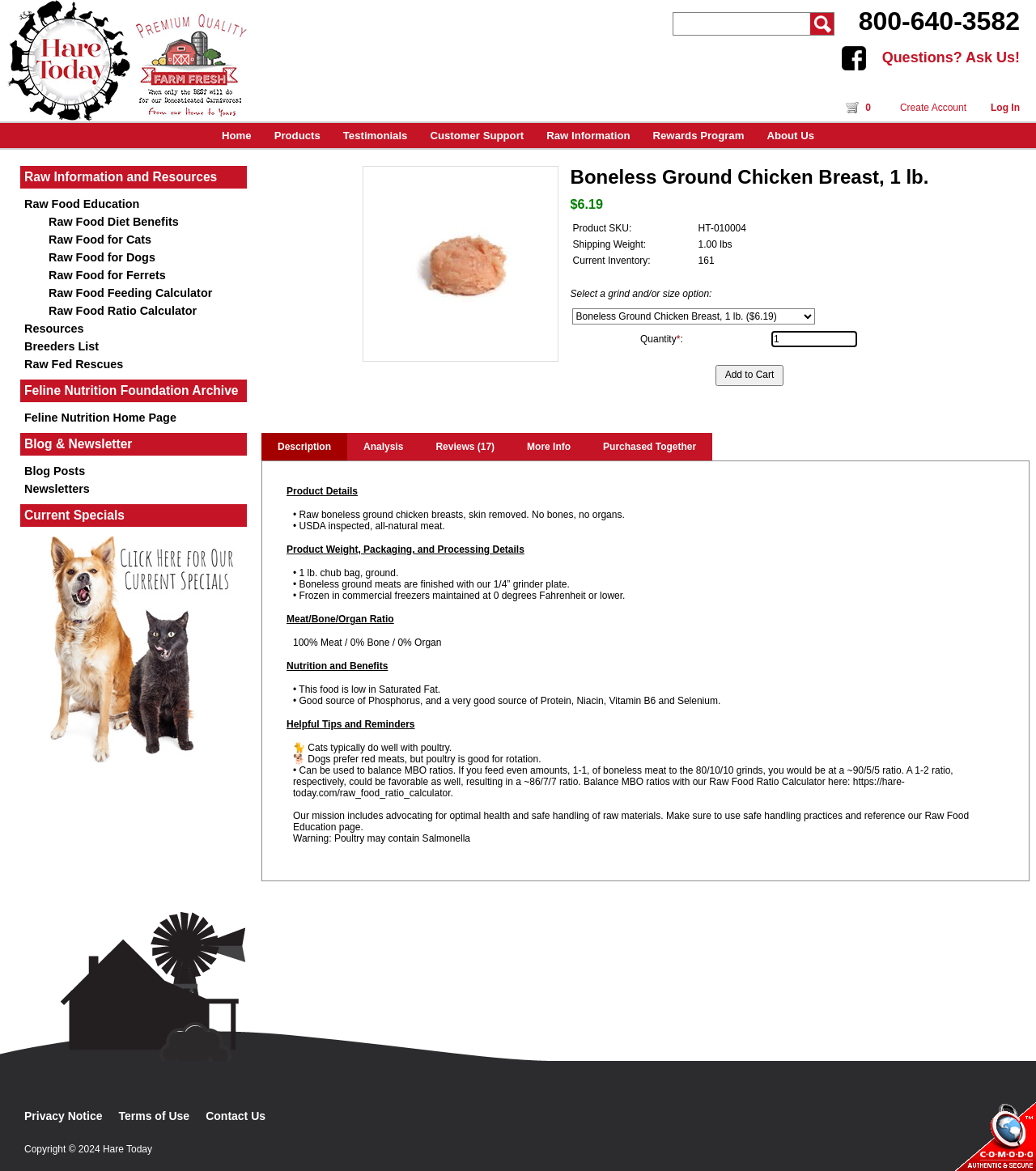Answer the question using only one word or a concise phrase: What is the product name?

Boneless Ground Chicken Breast